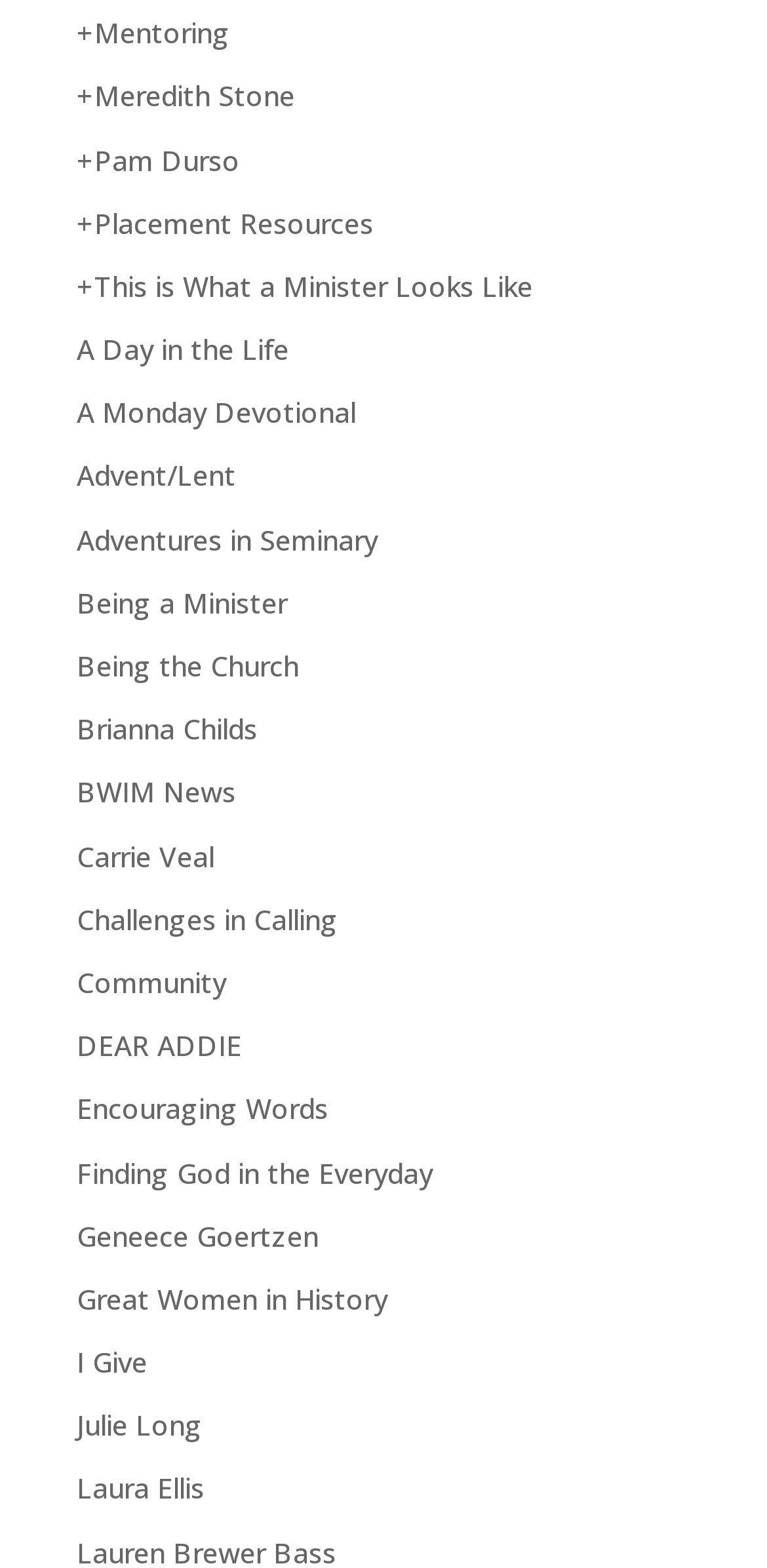Provide the bounding box coordinates of the section that needs to be clicked to accomplish the following instruction: "Learn about Being a Minister."

[0.1, 0.372, 0.374, 0.396]